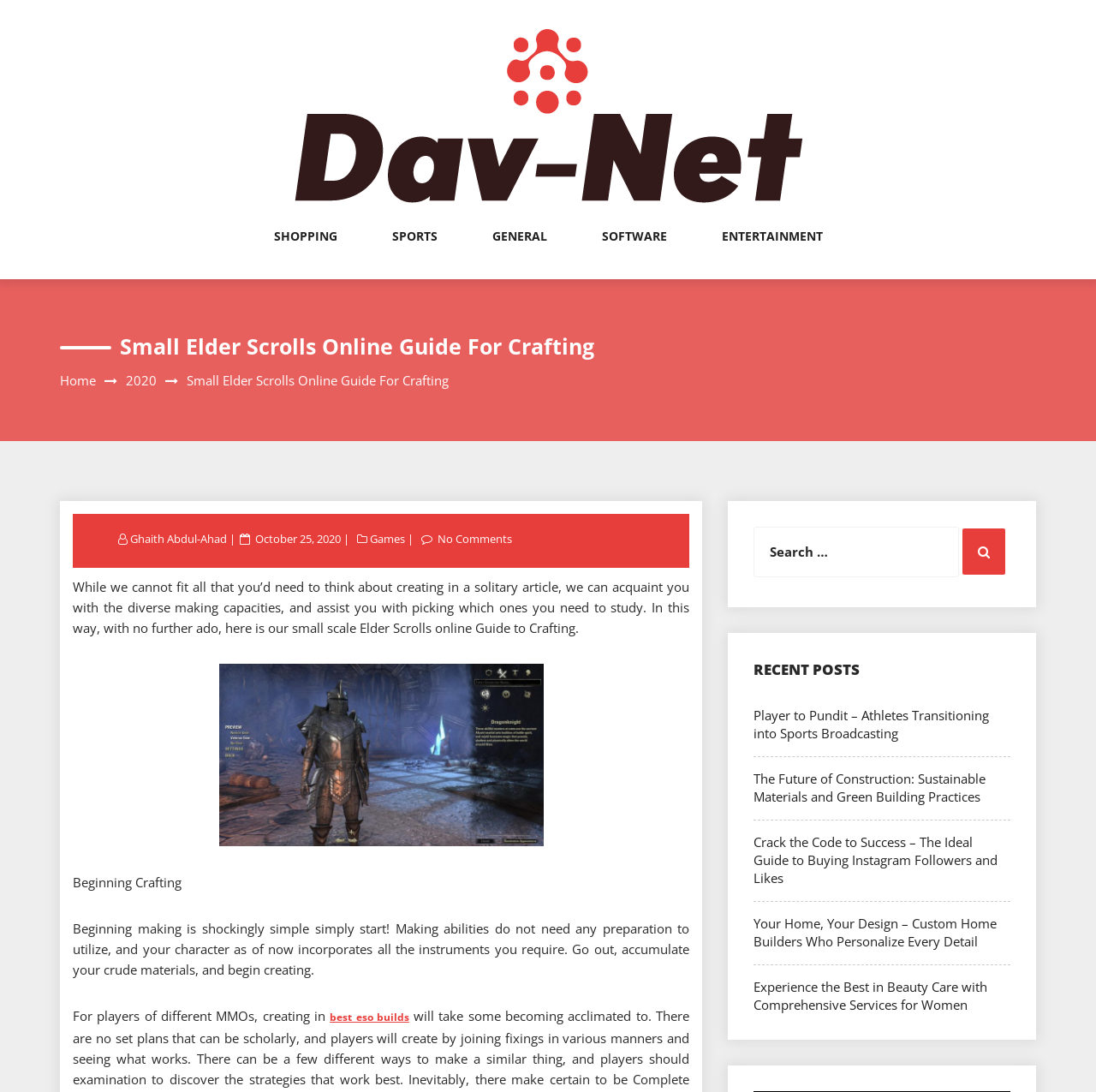Give a succinct answer to this question in a single word or phrase: 
What is the category of the link 'SOFTWARE'?

SOFTWARE